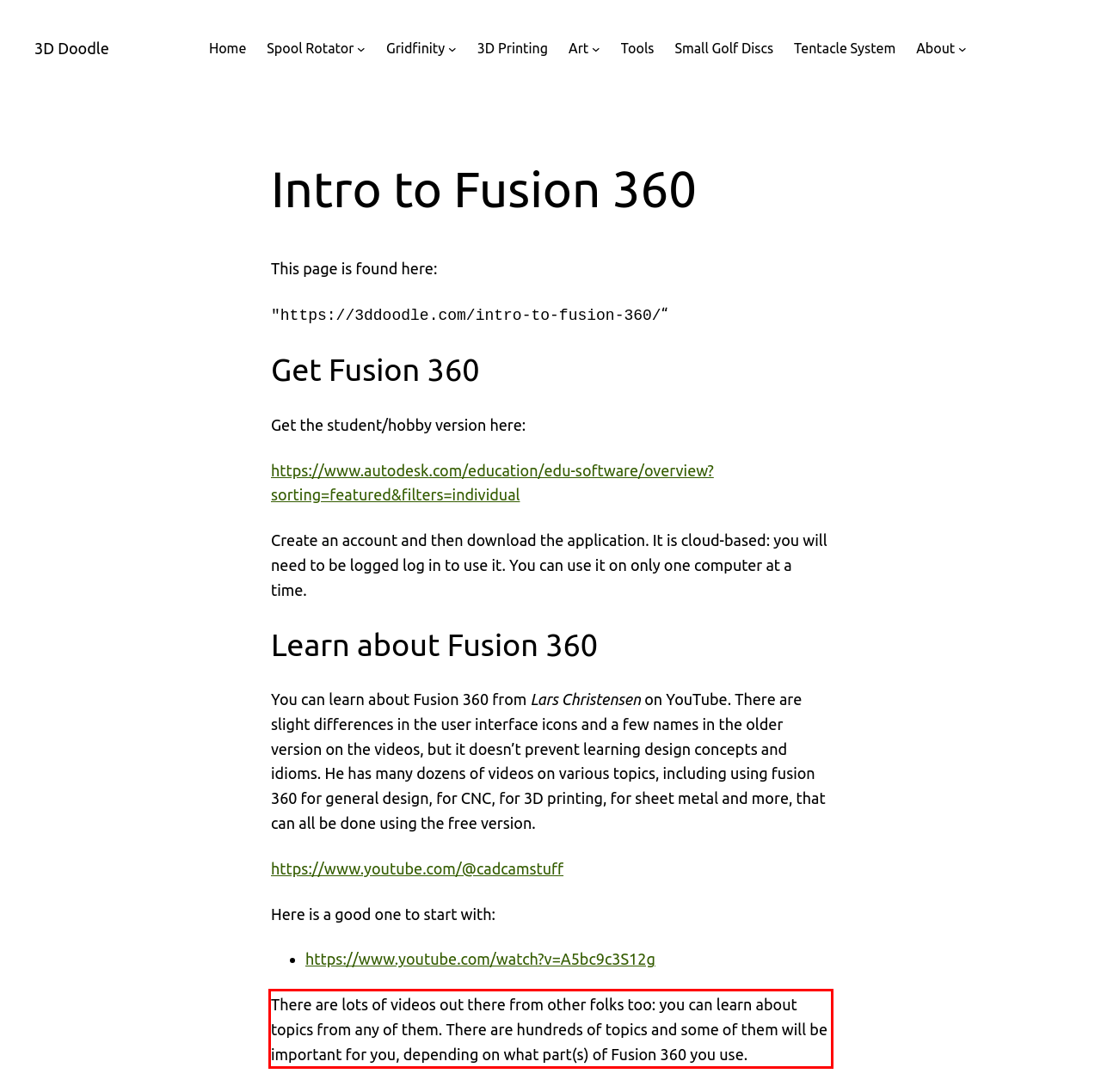You are provided with a screenshot of a webpage containing a red bounding box. Please extract the text enclosed by this red bounding box.

There are lots of videos out there from other folks too: you can learn about topics from any of them. There are hundreds of topics and some of them will be important for you, depending on what part(s) of Fusion 360 you use.